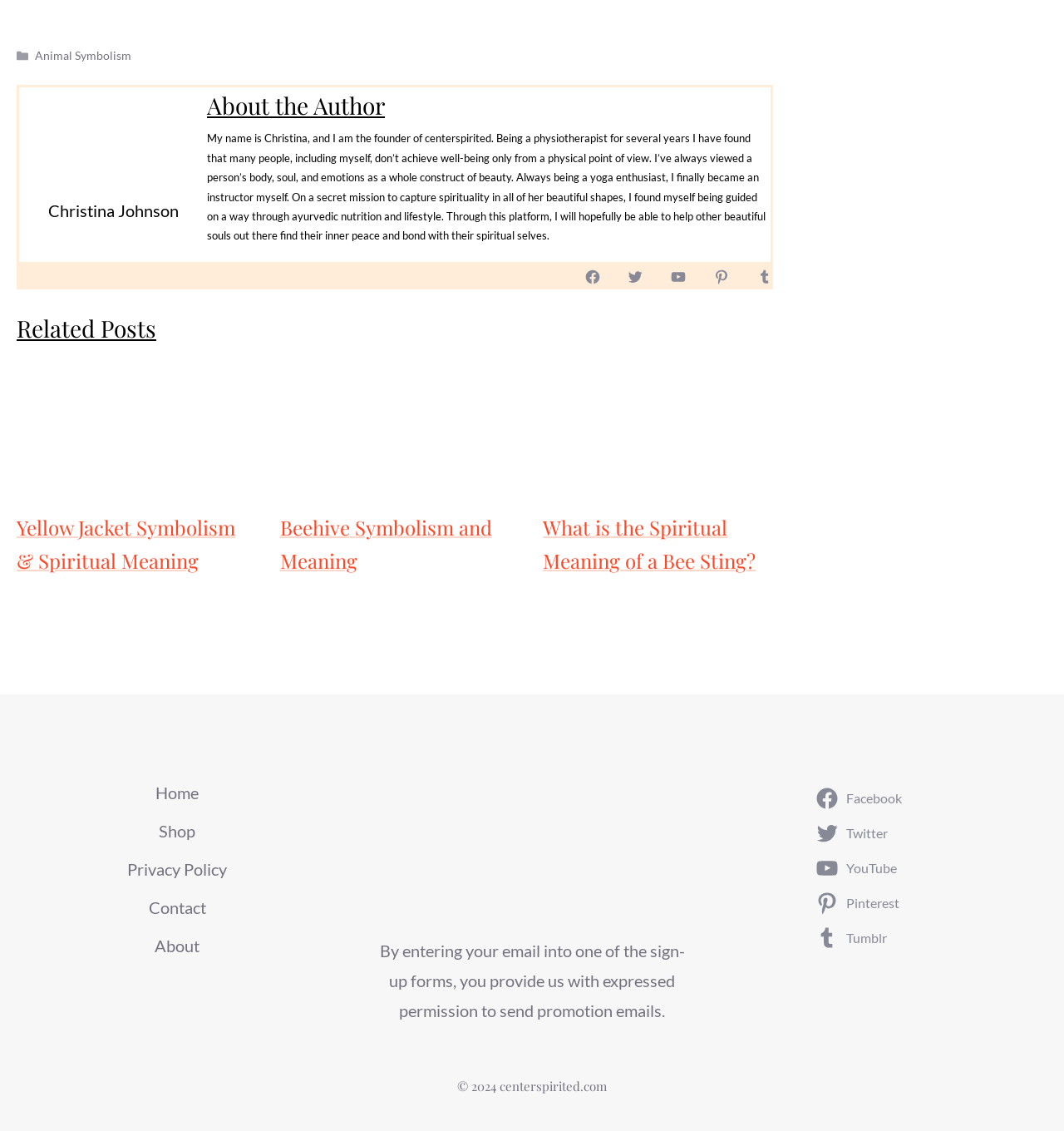What is the author's name?
Based on the image, answer the question in a detailed manner.

The author's name is mentioned in the 'About the Author' section, which is a heading element with a bounding box coordinate of [0.195, 0.077, 0.724, 0.11]. The text 'Christina Johnson' is a static text element with a bounding box coordinate of [0.045, 0.177, 0.168, 0.195] and is located below the 'About the Author' heading.